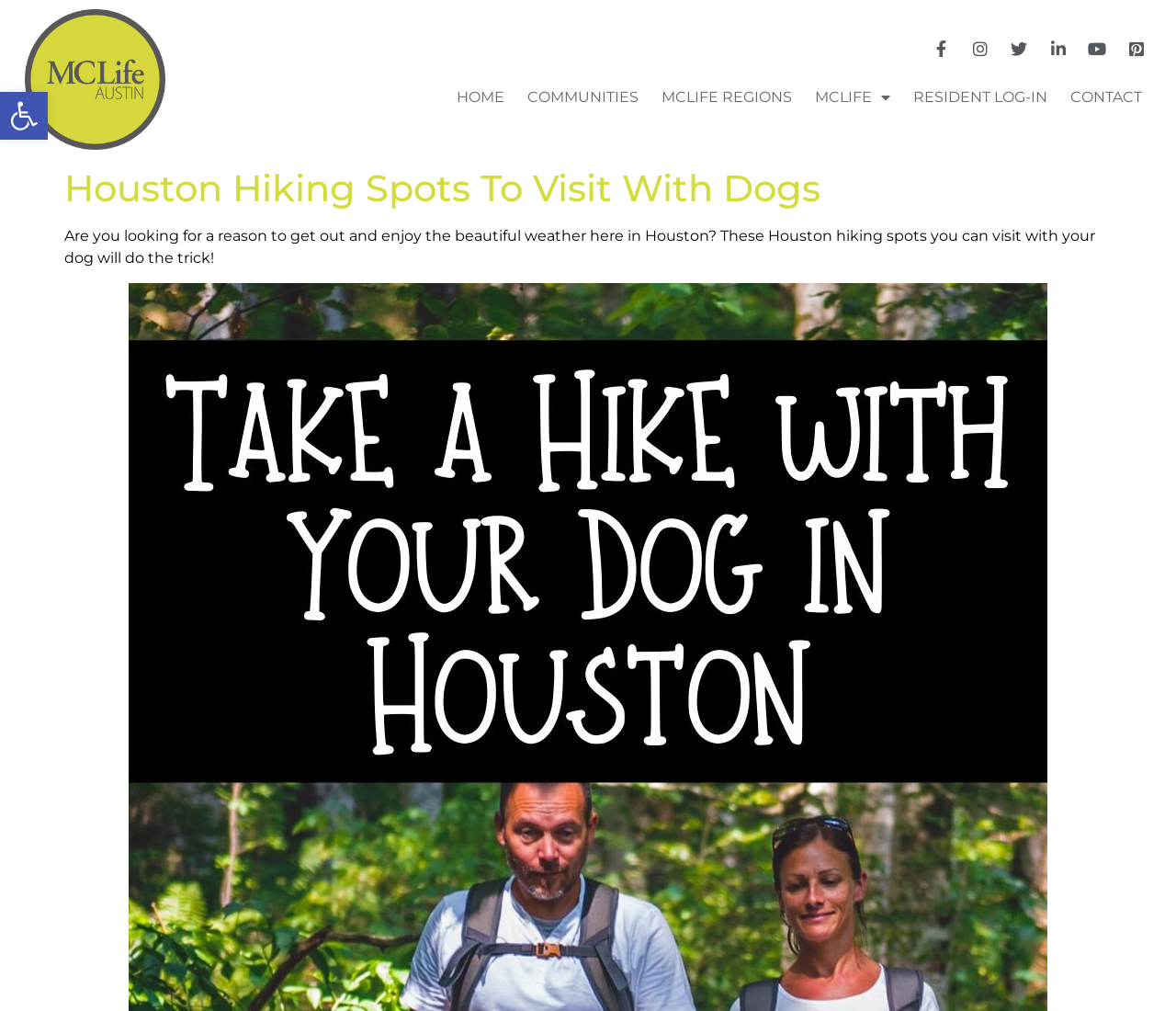Based on the image, please respond to the question with as much detail as possible:
What is the purpose of the webpage?

Based on the content of the webpage, it appears to be providing information about hiking spots in Houston that can be visited with dogs, suggesting that the purpose of the webpage is to provide this information to users.